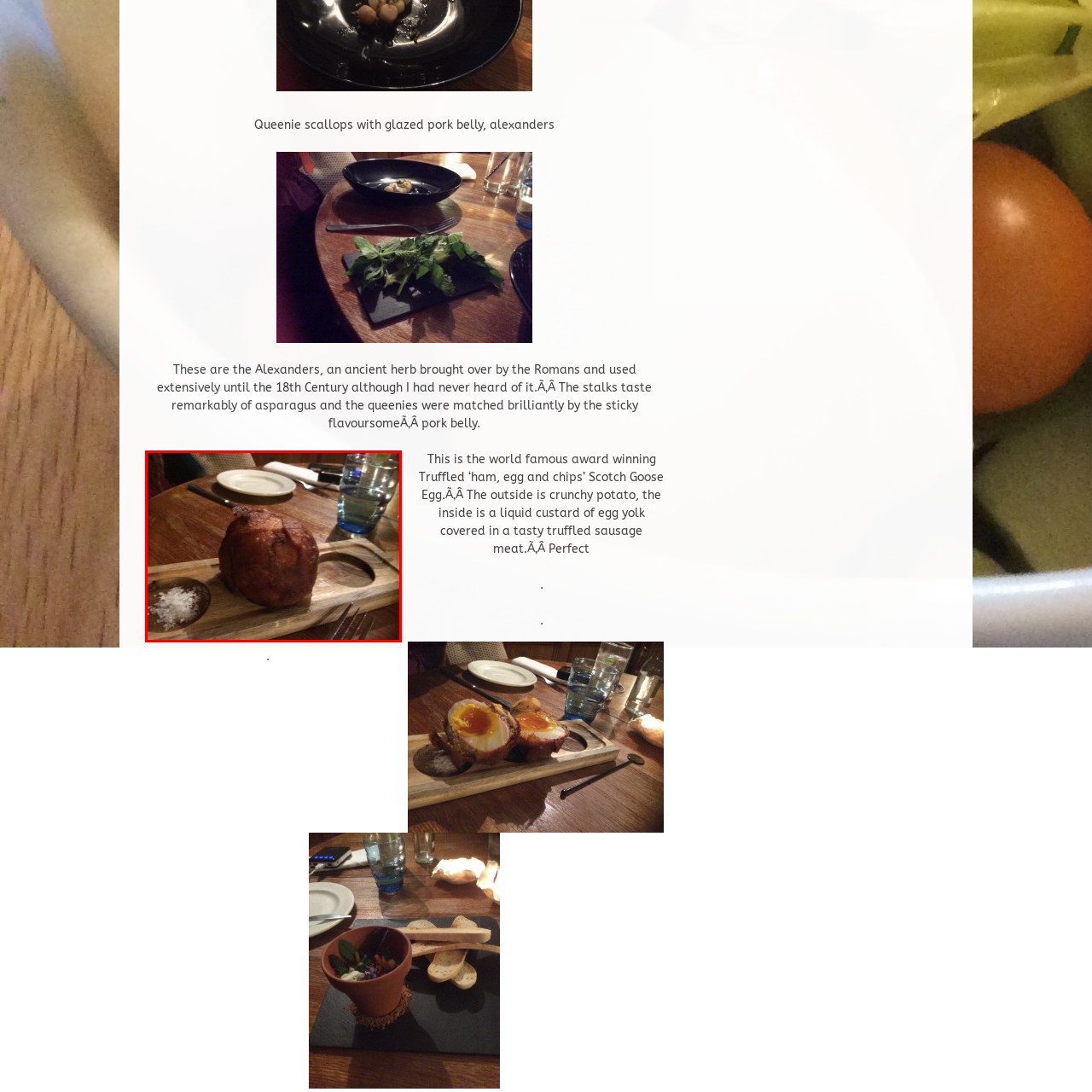Describe extensively the image content marked by the red bounding box.

The image features a beautifully presented Scotch Goose Egg, a culinary delight known for its unique combination of textures and flavors. It is served on a rustic wooden board, showcasing its round, golden-brown outer shell, which is crispy and perfectly cooked. The egg is nestled alongside a small dish of flaky sea salt, inviting diners to enhance the experience with a pinch of salt. In the background, a set table can be seen, with a plate and a glass of water nearby, adding to the inviting atmosphere of the dining experience. This dish exemplifies innovative cooking, marrying traditional components with a modern twist, and is sure to catch the attention of any food enthusiast.